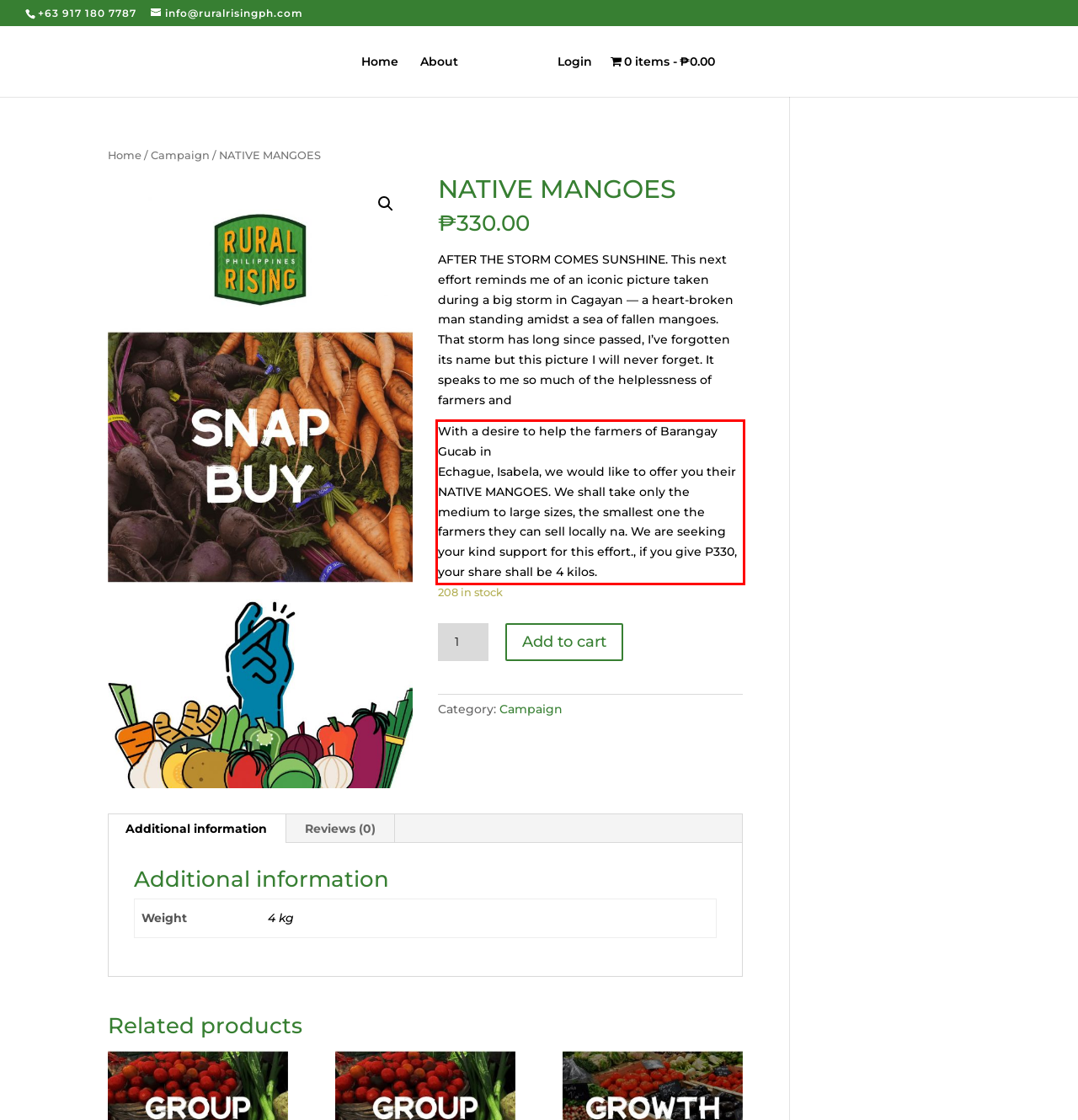There is a screenshot of a webpage with a red bounding box around a UI element. Please use OCR to extract the text within the red bounding box.

With a desire to help the farmers of Barangay Gucab in Echague, Isabela, we would like to offer you their NATIVE MANGOES. We shall take only the medium to large sizes, the smallest one the farmers they can sell locally na. We are seeking your kind support for this effort., if you give P330, your share shall be 4 kilos.